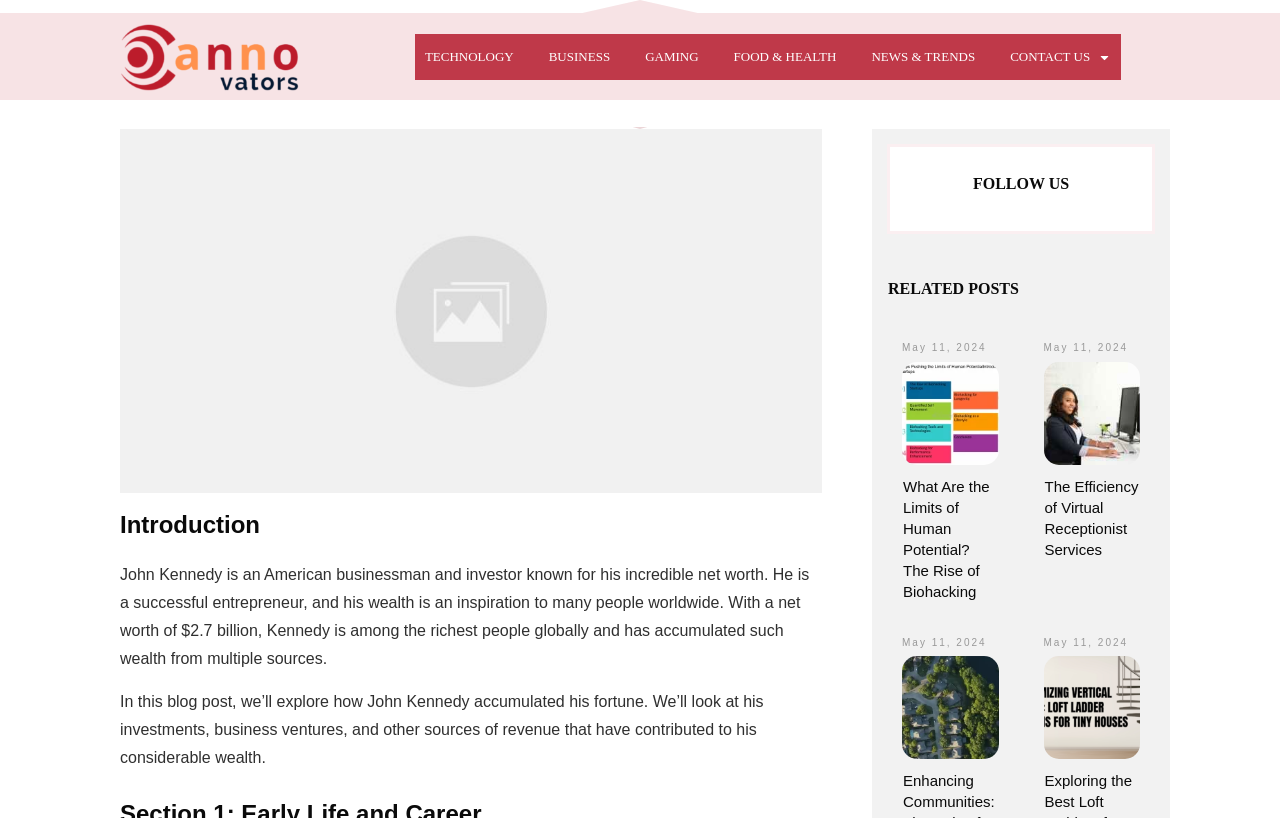What is the occupation of John Kennedy?
Using the information from the image, give a concise answer in one word or a short phrase.

Businessman and investor